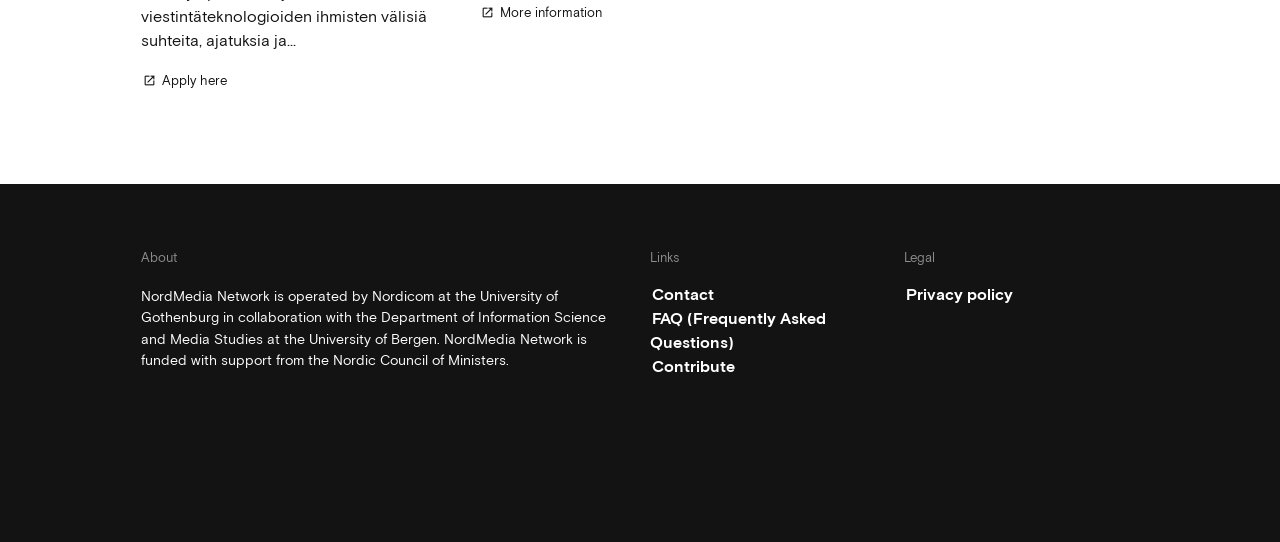Please find the bounding box coordinates of the clickable region needed to complete the following instruction: "Contact the team". The bounding box coordinates must consist of four float numbers between 0 and 1, i.e., [left, top, right, bottom].

[0.507, 0.523, 0.559, 0.565]